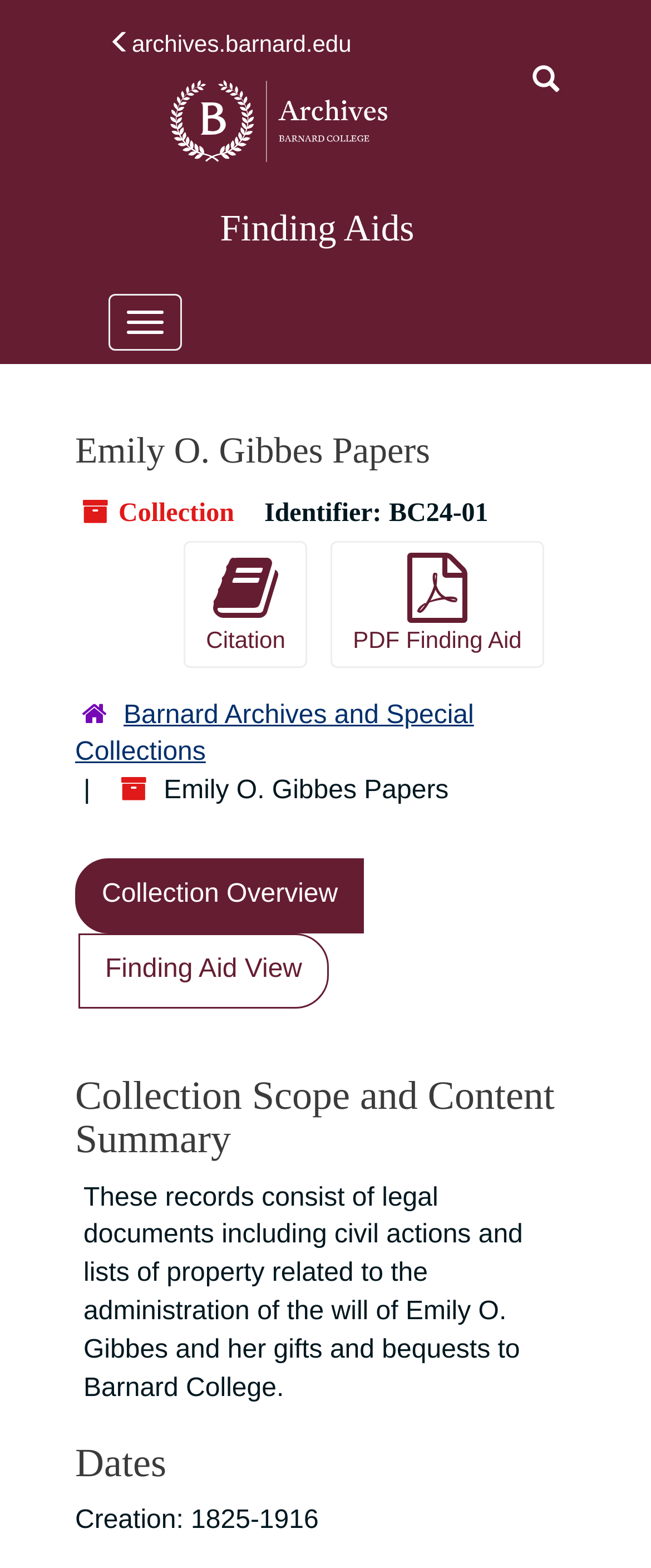Specify the bounding box coordinates for the region that must be clicked to perform the given instruction: "Get the PDF Finding Aid".

[0.509, 0.345, 0.835, 0.425]